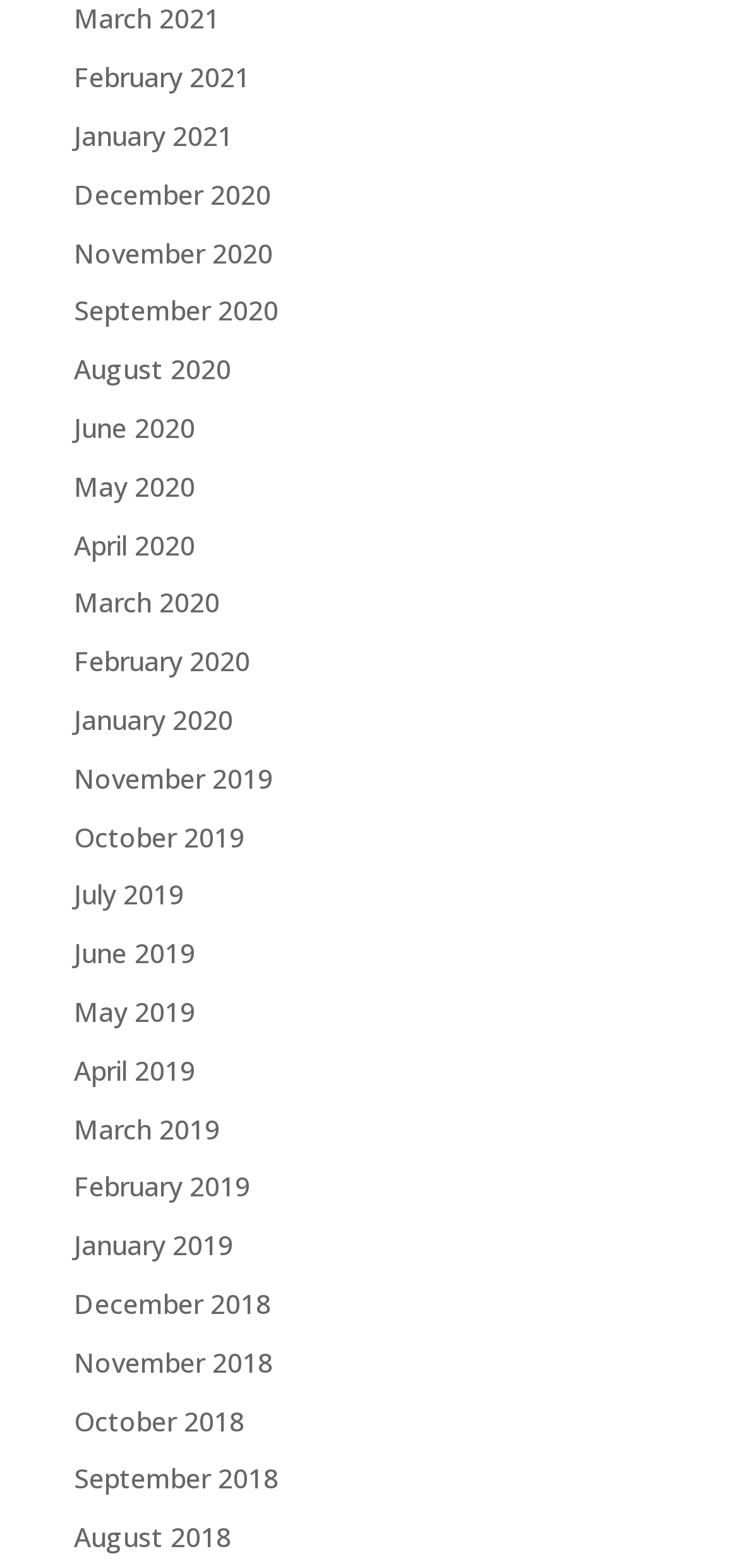Provide the bounding box coordinates of the HTML element described by the text: "November 2018". The coordinates should be in the format [left, top, right, bottom] with values between 0 and 1.

[0.1, 0.857, 0.369, 0.88]